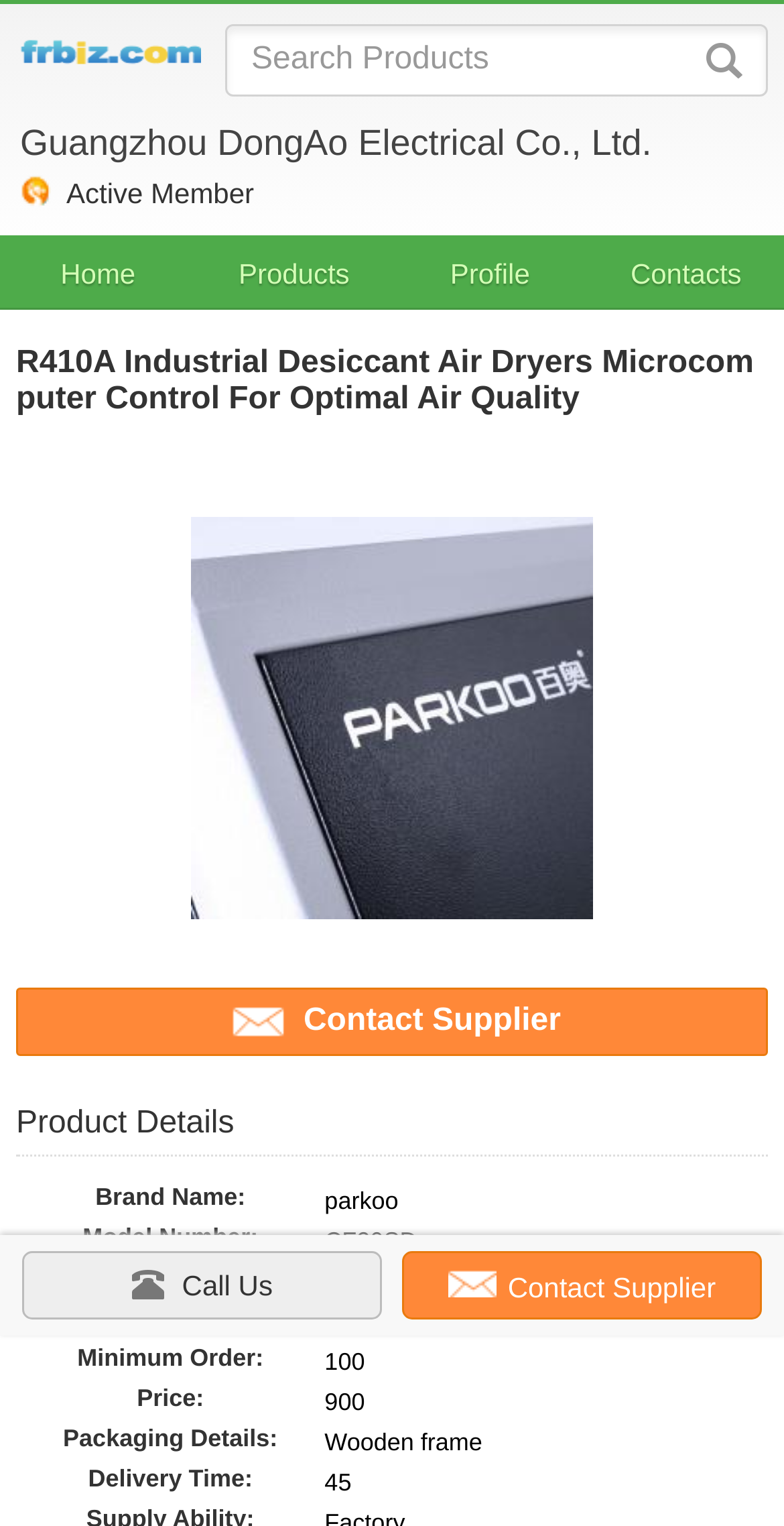Please provide a brief answer to the following inquiry using a single word or phrase:
What is the price of the product?

900